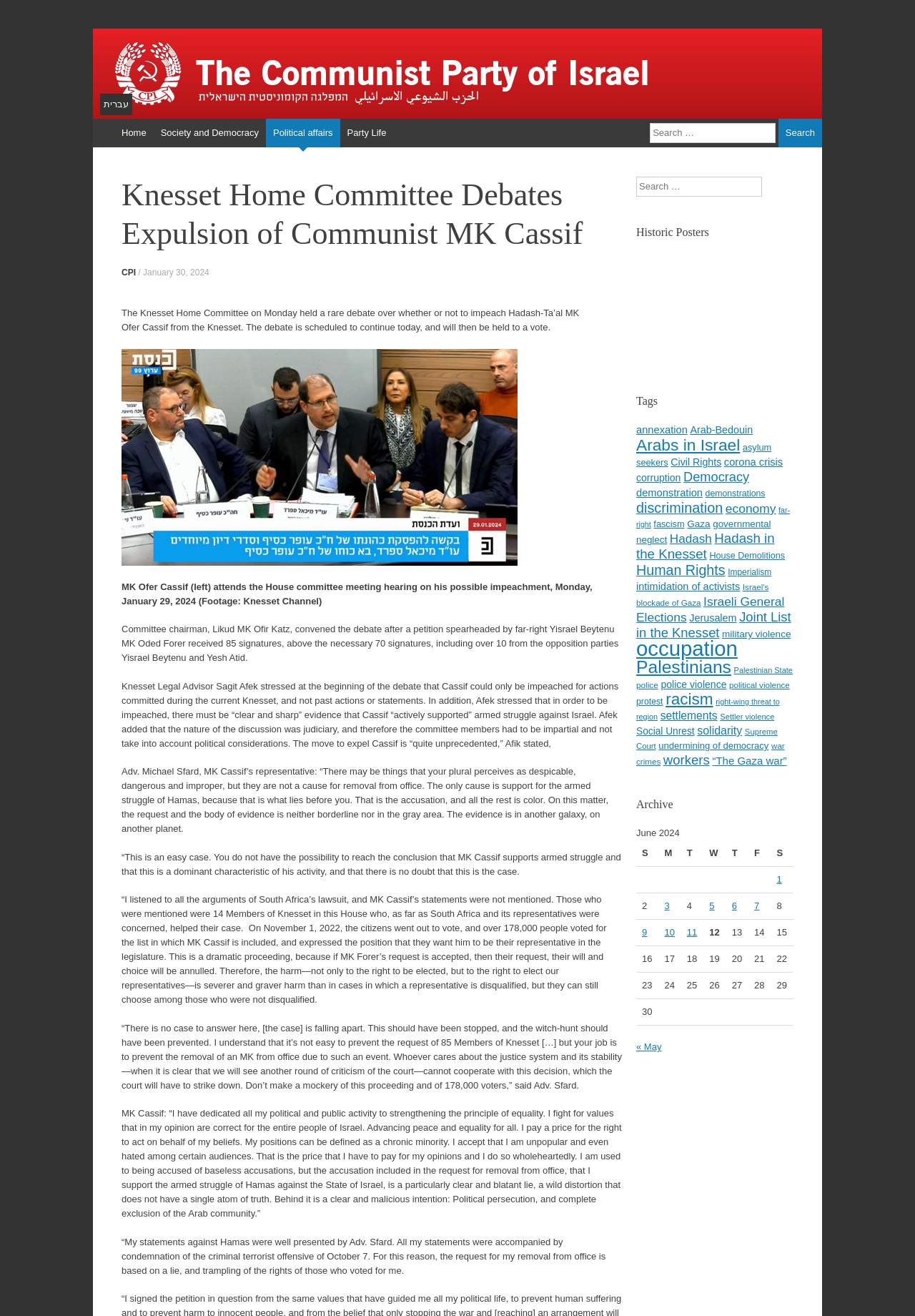Please identify the bounding box coordinates of the region to click in order to complete the task: "Search for something". The coordinates must be four float numbers between 0 and 1, specified as [left, top, right, bottom].

[0.71, 0.09, 0.898, 0.112]